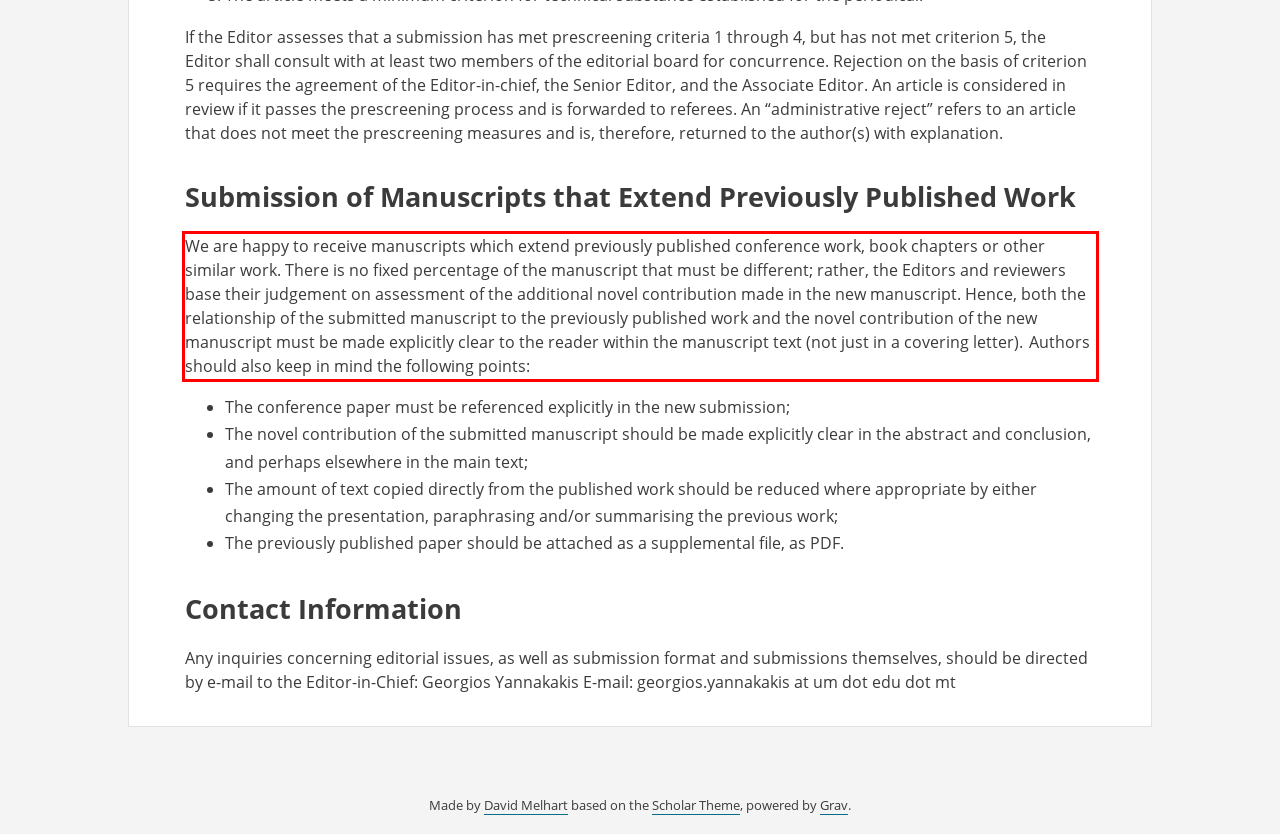By examining the provided screenshot of a webpage, recognize the text within the red bounding box and generate its text content.

We are happy to receive manuscripts which extend previously published conference work, book chapters or other similar work. There is no fixed percentage of the manuscript that must be different; rather, the Editors and reviewers base their judgement on assessment of the additional novel contribution made in the new manuscript. Hence, both the relationship of the submitted manuscript to the previously published work and the novel contribution of the new manuscript must be made explicitly clear to the reader within the manuscript text (not just in a covering letter). Authors should also keep in mind the following points: